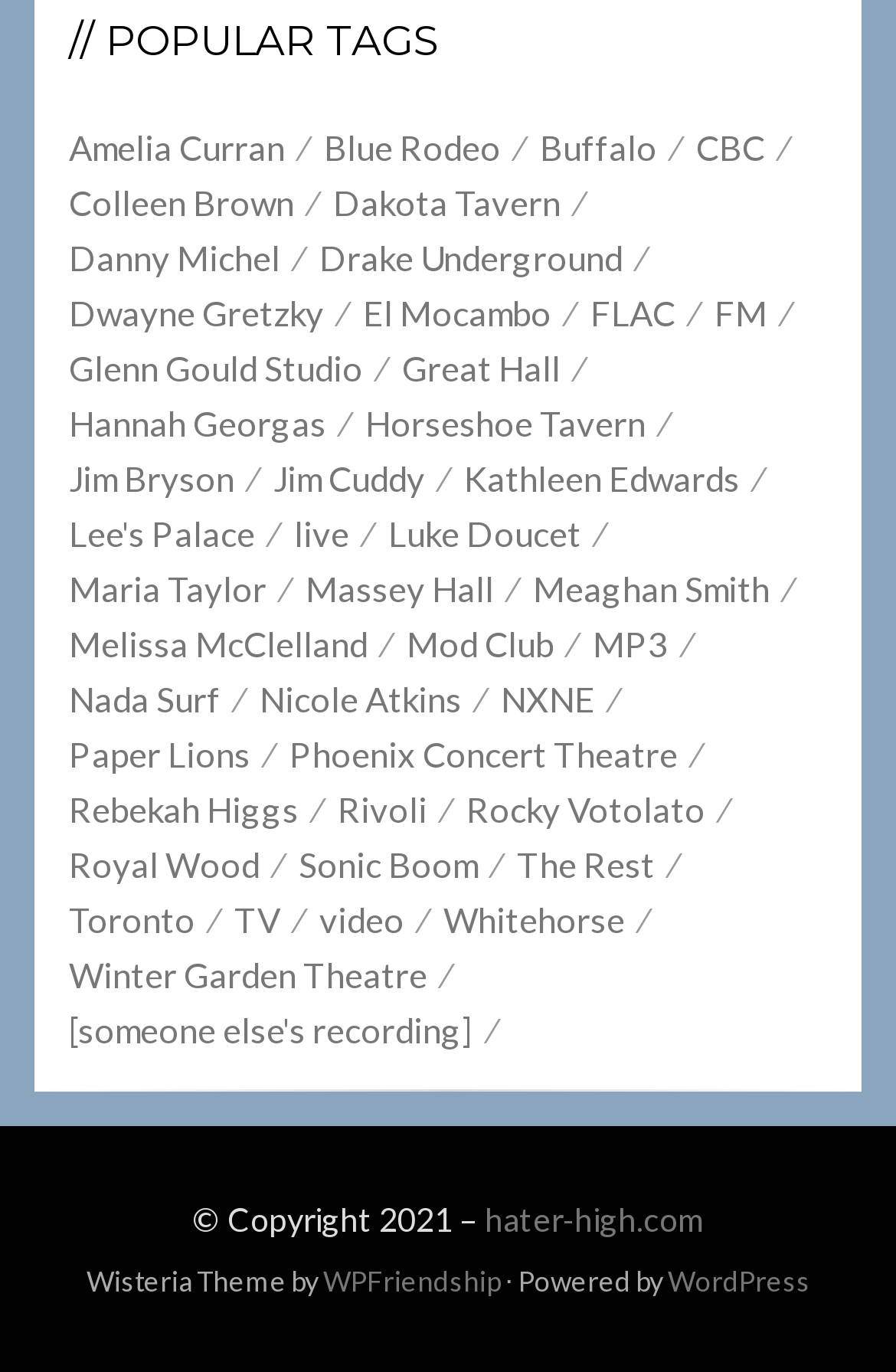Determine the bounding box coordinates of the area to click in order to meet this instruction: "Check out the Toronto page".

[0.077, 0.65, 0.262, 0.69]